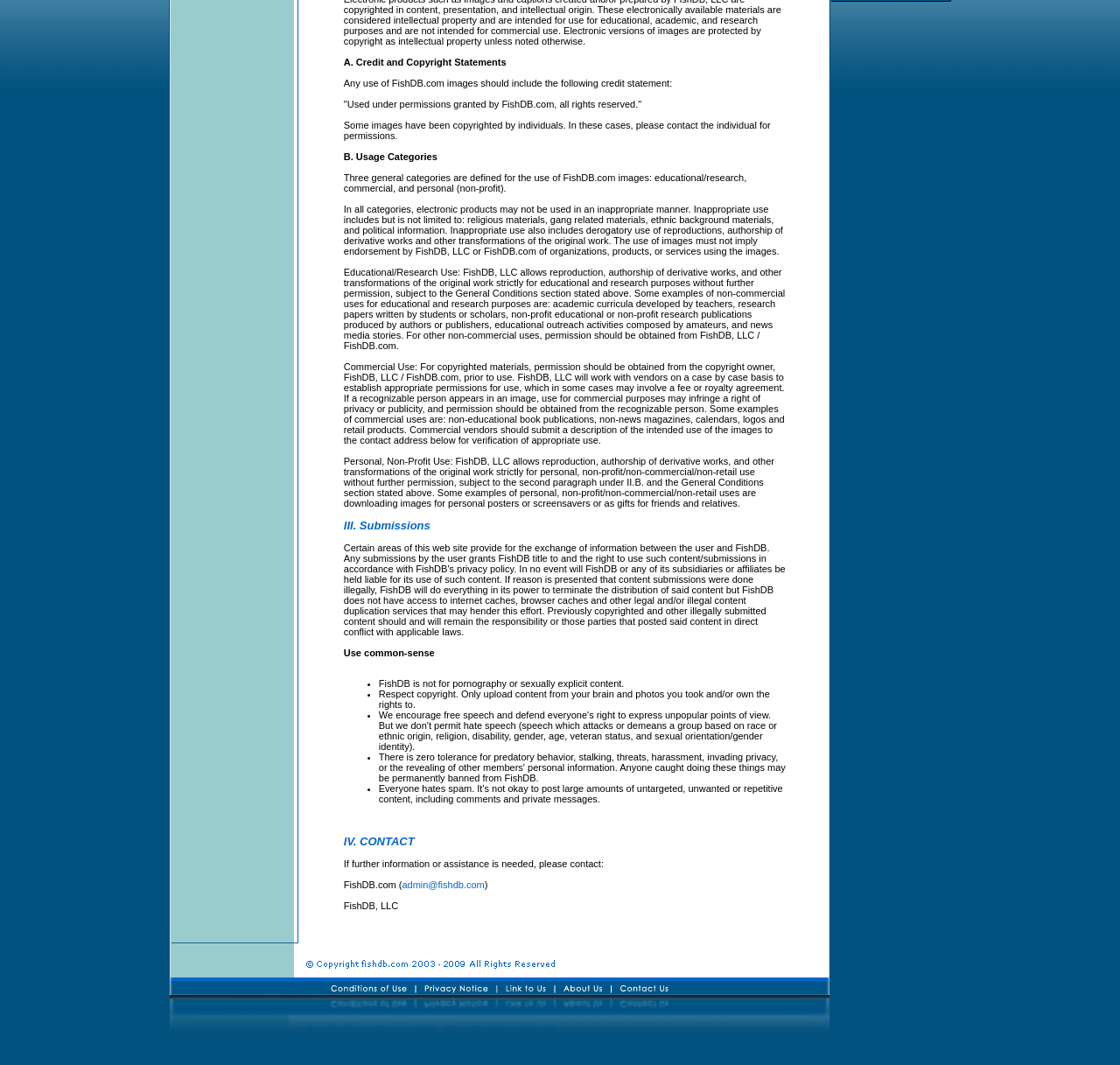Find and provide the bounding box coordinates for the UI element described here: "admin@fishdb.com". The coordinates should be given as four float numbers between 0 and 1: [left, top, right, bottom].

[0.359, 0.826, 0.433, 0.835]